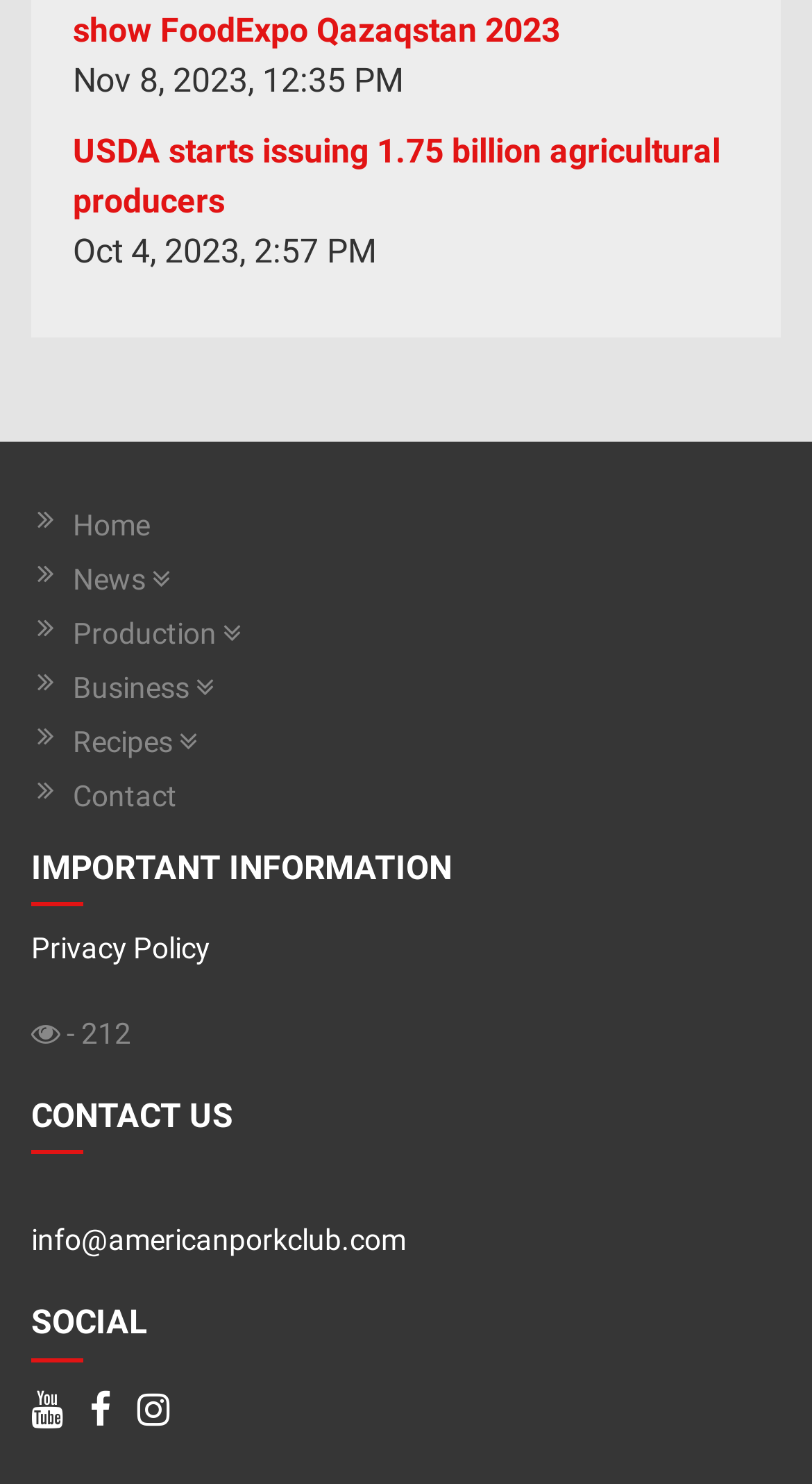Find the bounding box coordinates of the element I should click to carry out the following instruction: "visit Youtube".

[0.038, 0.94, 0.077, 0.963]